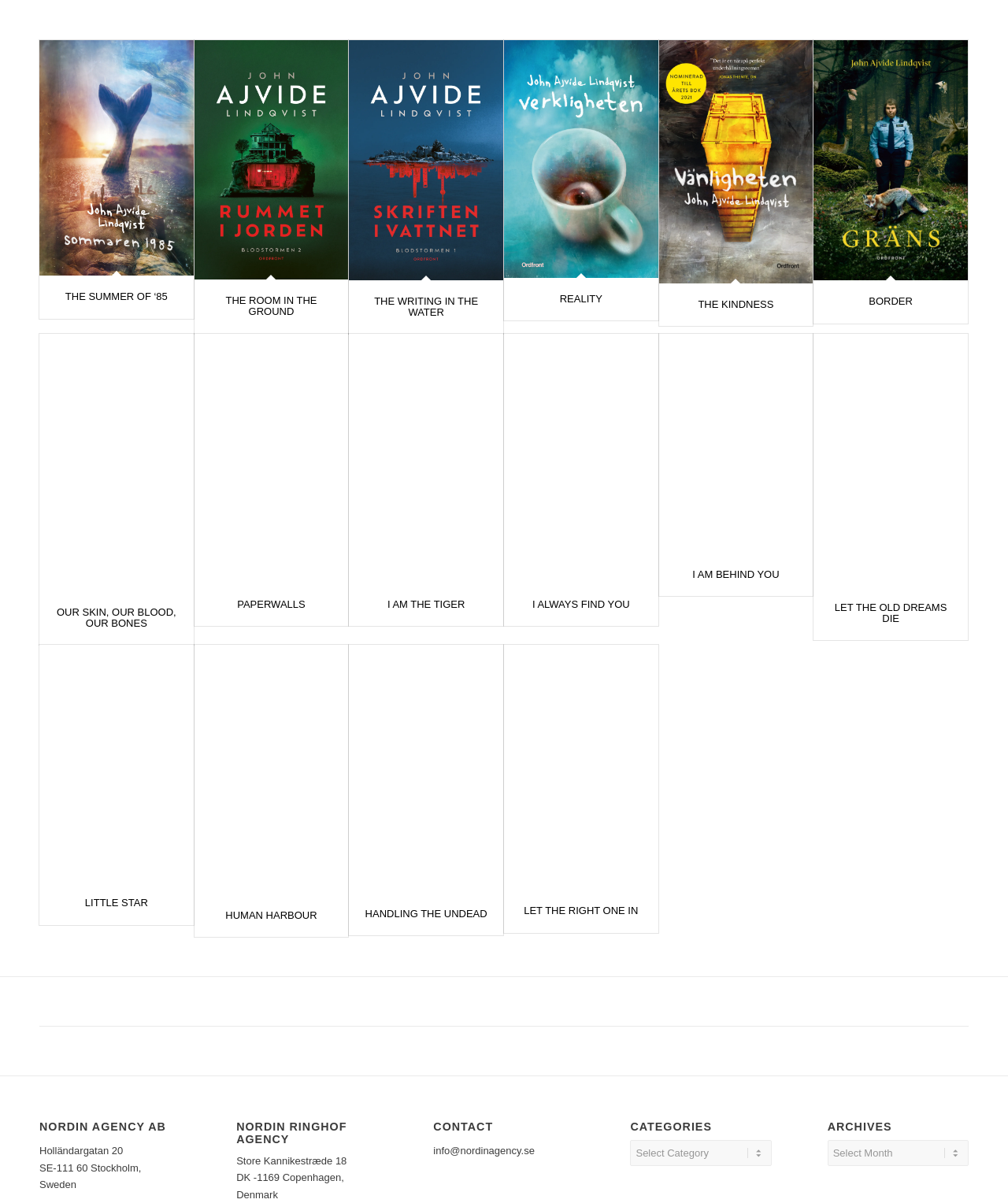What is the title of the article with the link 'I AM THE TIGER'?
Based on the image, give a one-word or short phrase answer.

I AM THE TIGER